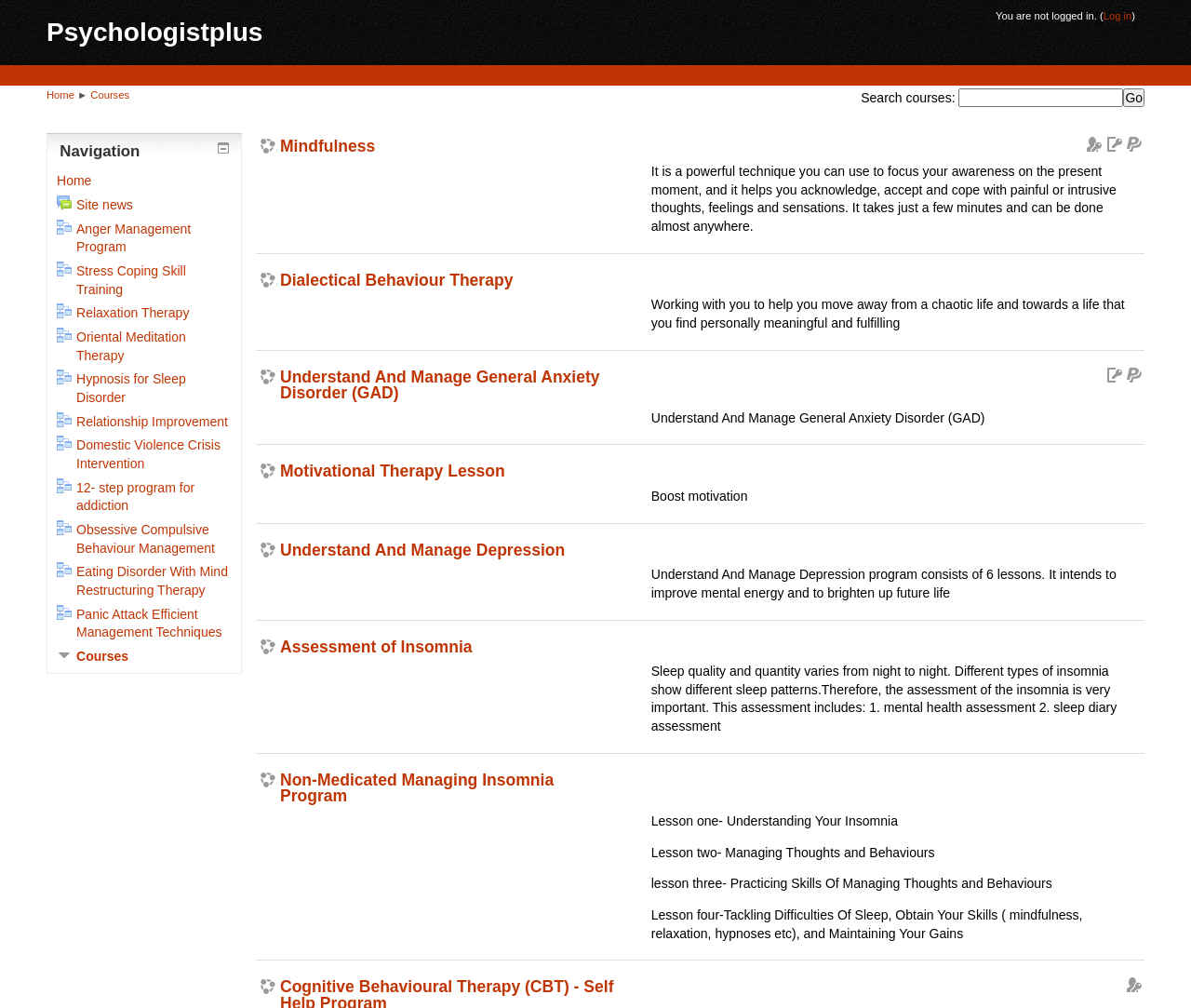Please find the bounding box coordinates of the section that needs to be clicked to achieve this instruction: "Go to Courses page".

[0.076, 0.088, 0.109, 0.1]